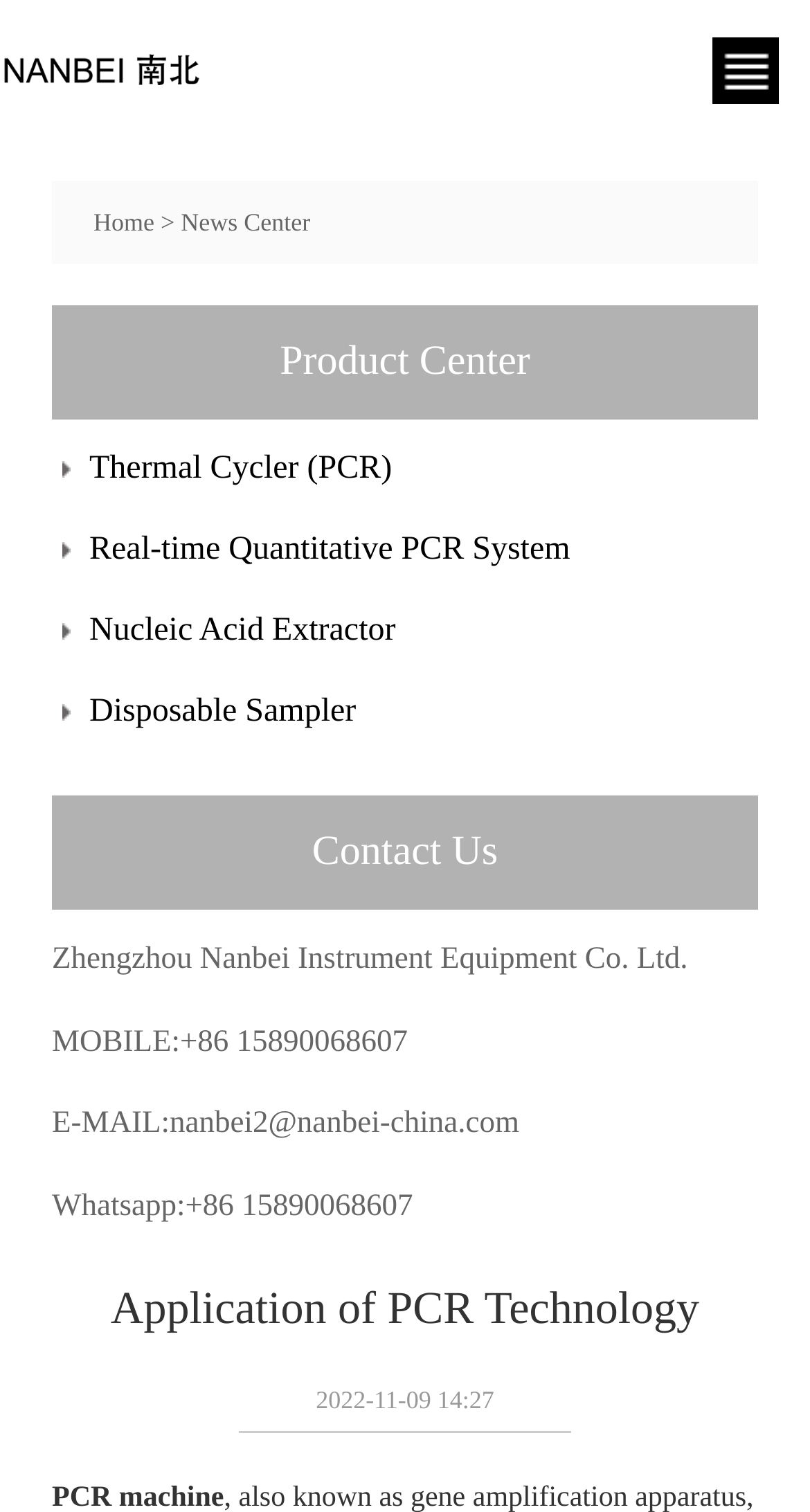What is the company name of the website owner?
Look at the image and answer the question using a single word or phrase.

Zhengzhou Nanbei Instrument Equipment Co. Ltd.